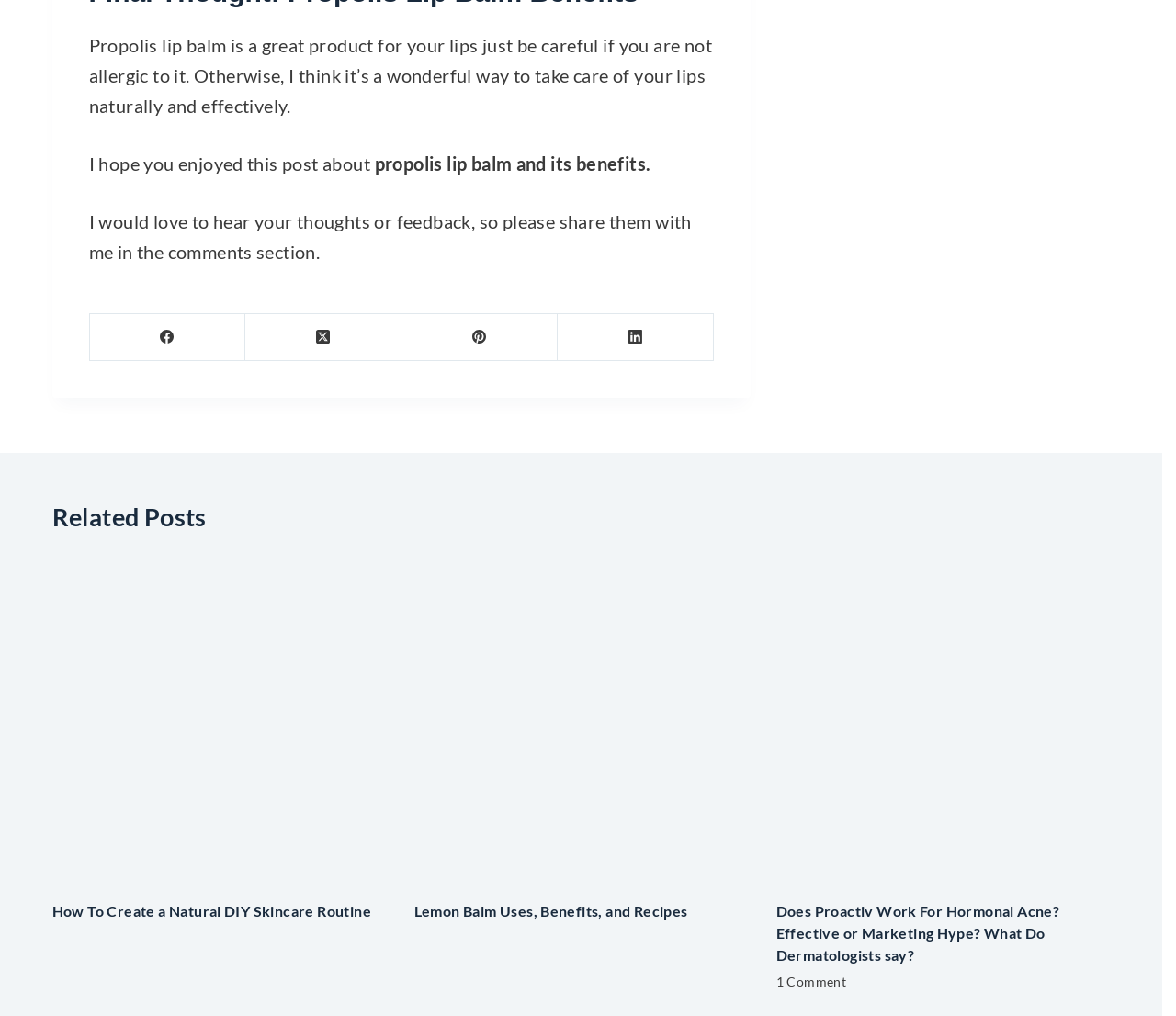Identify the bounding box coordinates of the region I need to click to complete this instruction: "Read more about Does Proactiv Work For Hormonal Acne?".

[0.66, 0.544, 0.944, 0.873]